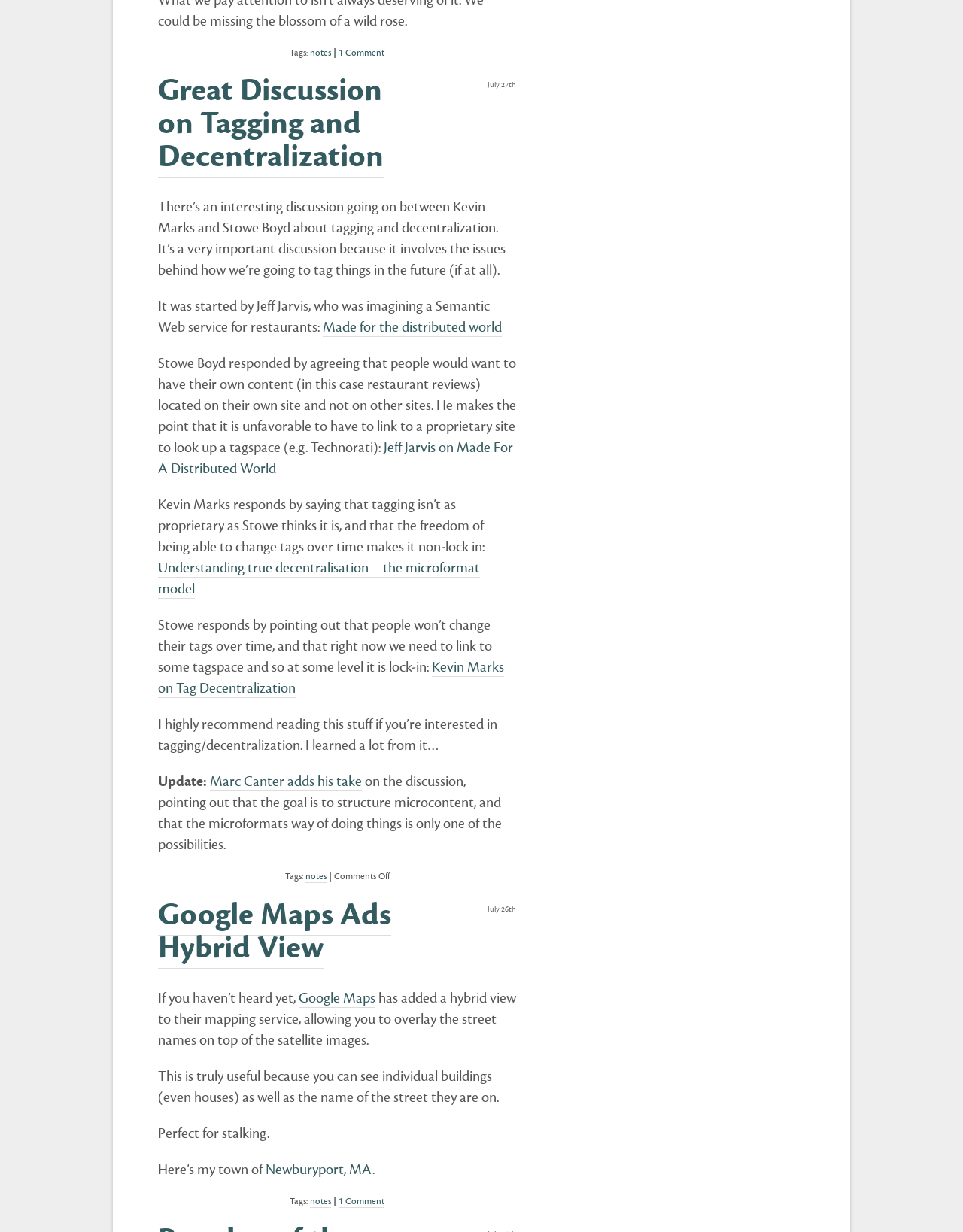Respond to the question below with a single word or phrase:
What is the new feature added to Google Maps?

Hybrid view